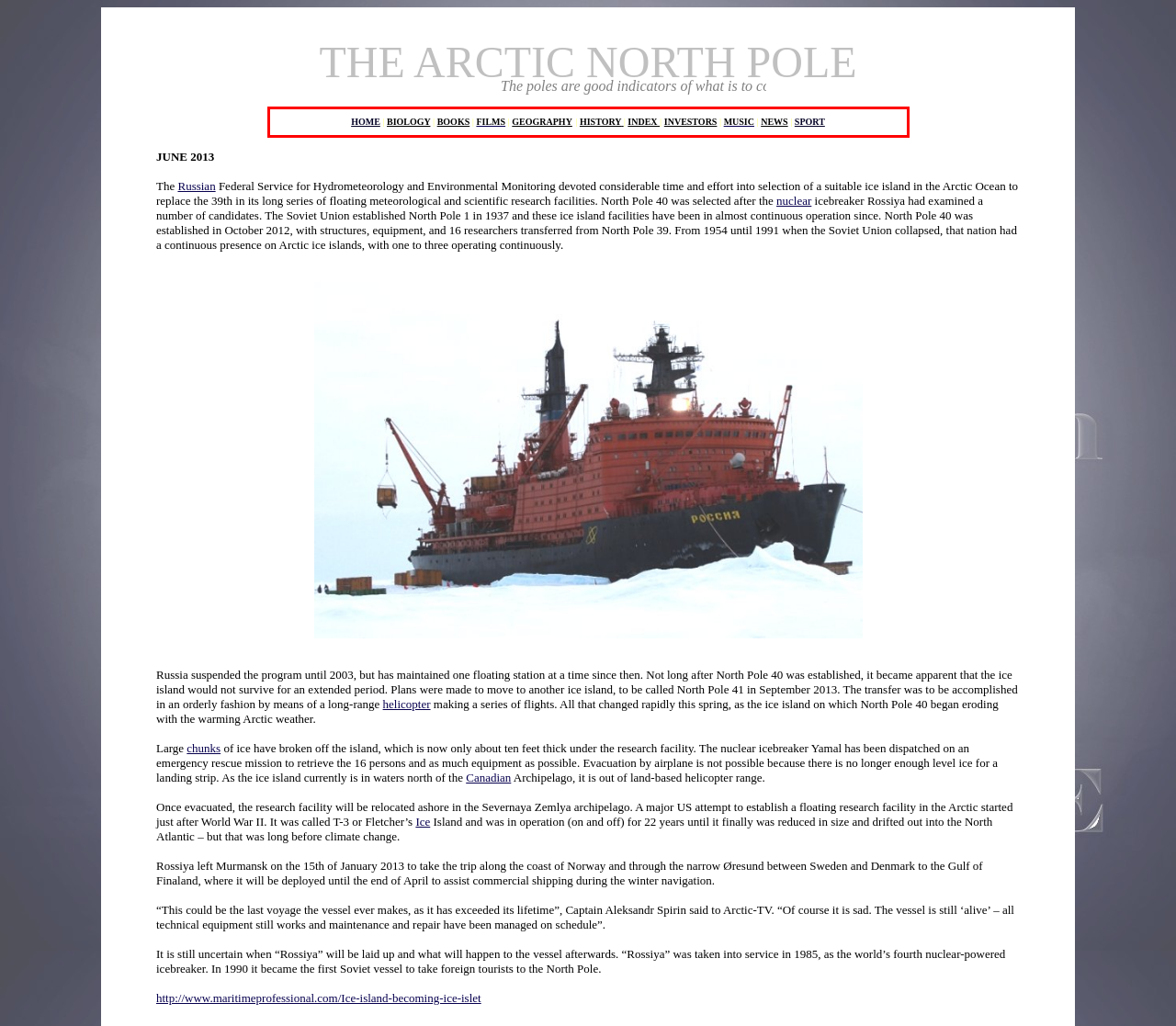You are presented with a screenshot containing a red rectangle. Extract the text found inside this red bounding box.

HOME | BIOLOGY | BOOKS | FILMS | GEOGRAPHY | HISTORY | INDEX | INVESTORS | MUSIC | NEWS | SPORT